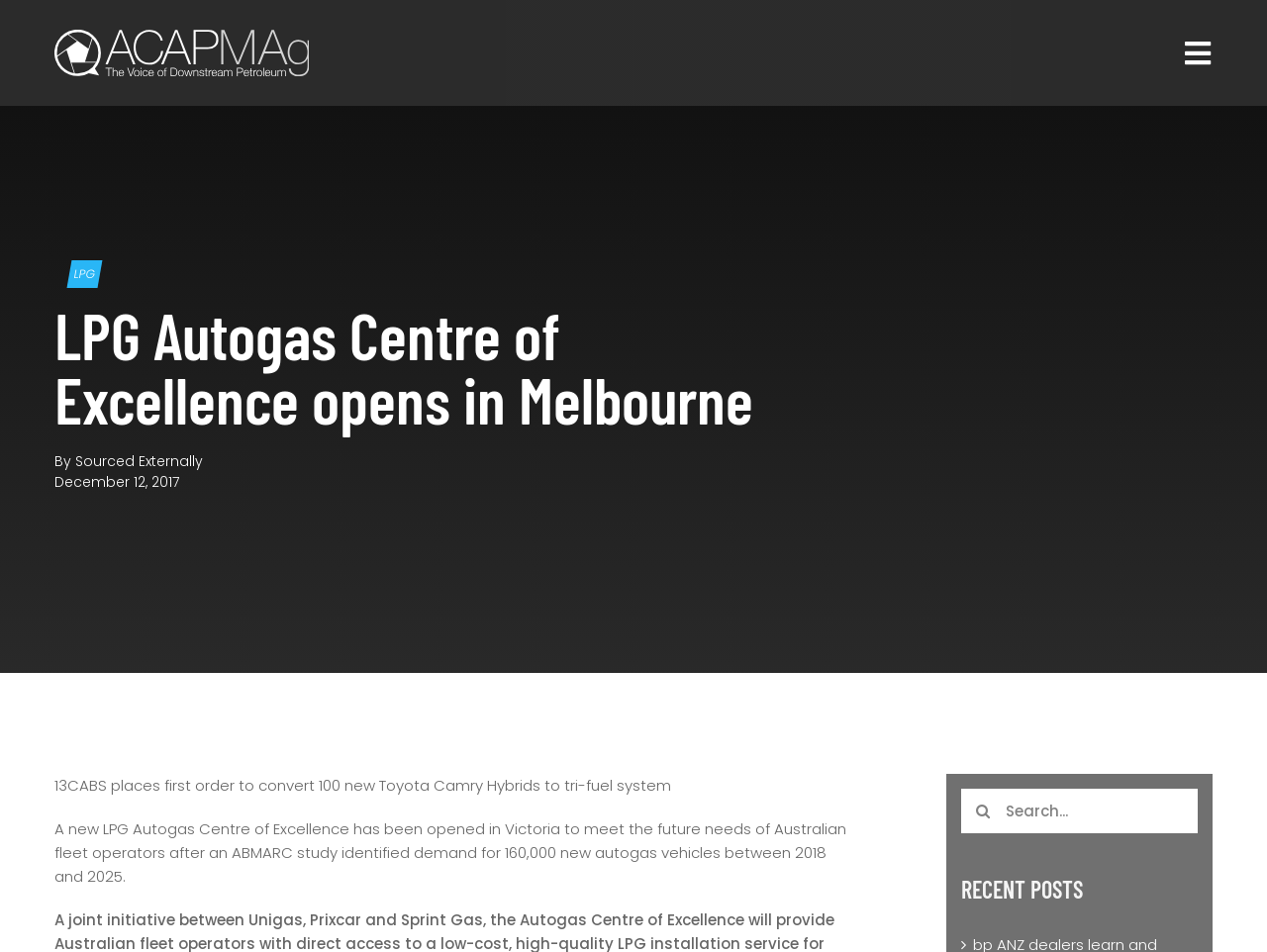Please specify the bounding box coordinates of the element that should be clicked to execute the given instruction: 'Read the LPG article'. Ensure the coordinates are four float numbers between 0 and 1, expressed as [left, top, right, bottom].

[0.043, 0.274, 0.08, 0.302]